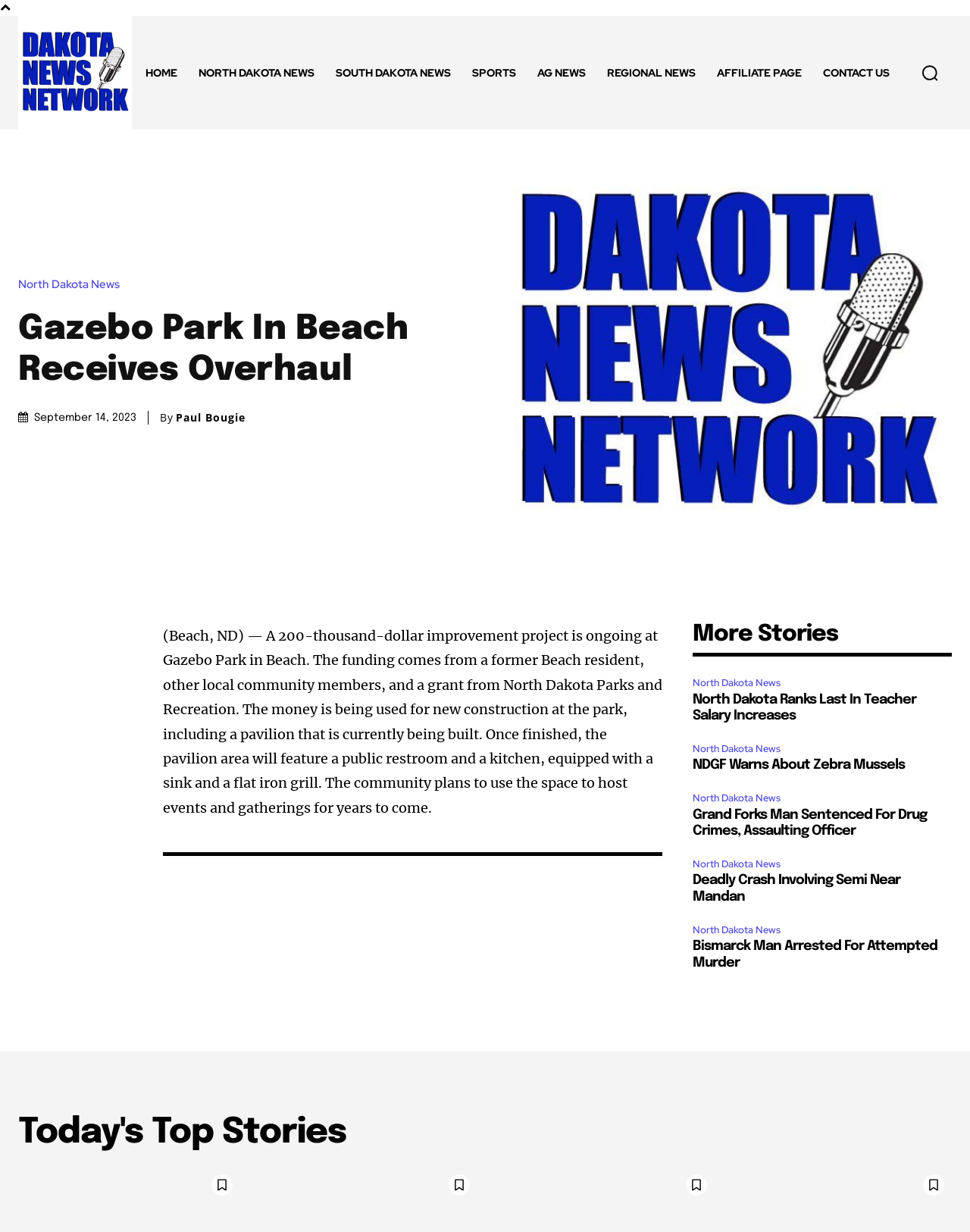Pinpoint the bounding box coordinates of the area that must be clicked to complete this instruction: "Click on the 'FAQ' link".

None